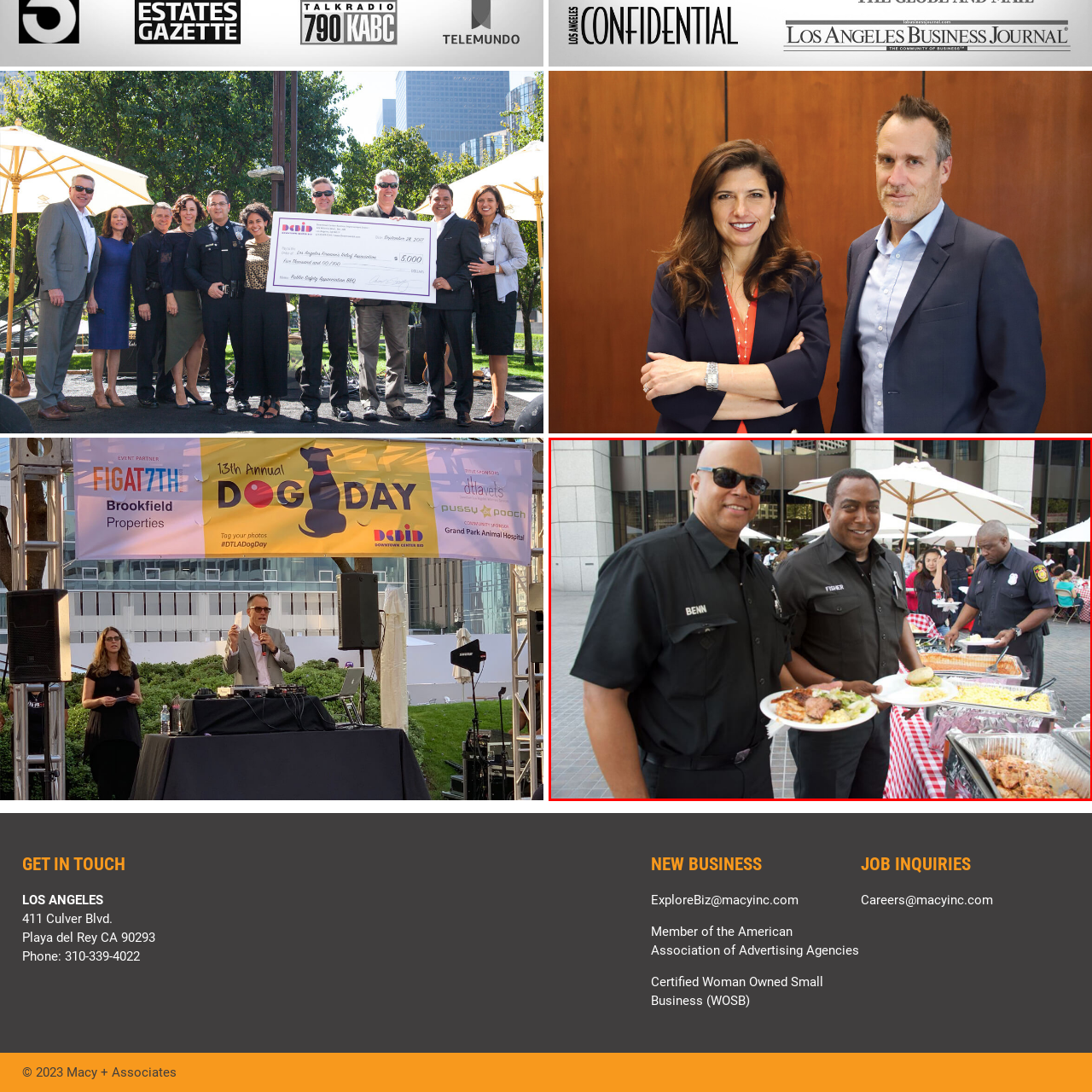Please look at the image within the red bounding box and provide a detailed answer to the following question based on the visual information: What is on the buffet table?

The buffet table, draped in red-and-white checkered cloth, is set up nearby and filled with various catering trays, suggesting a wide range of food options available for the attendees.